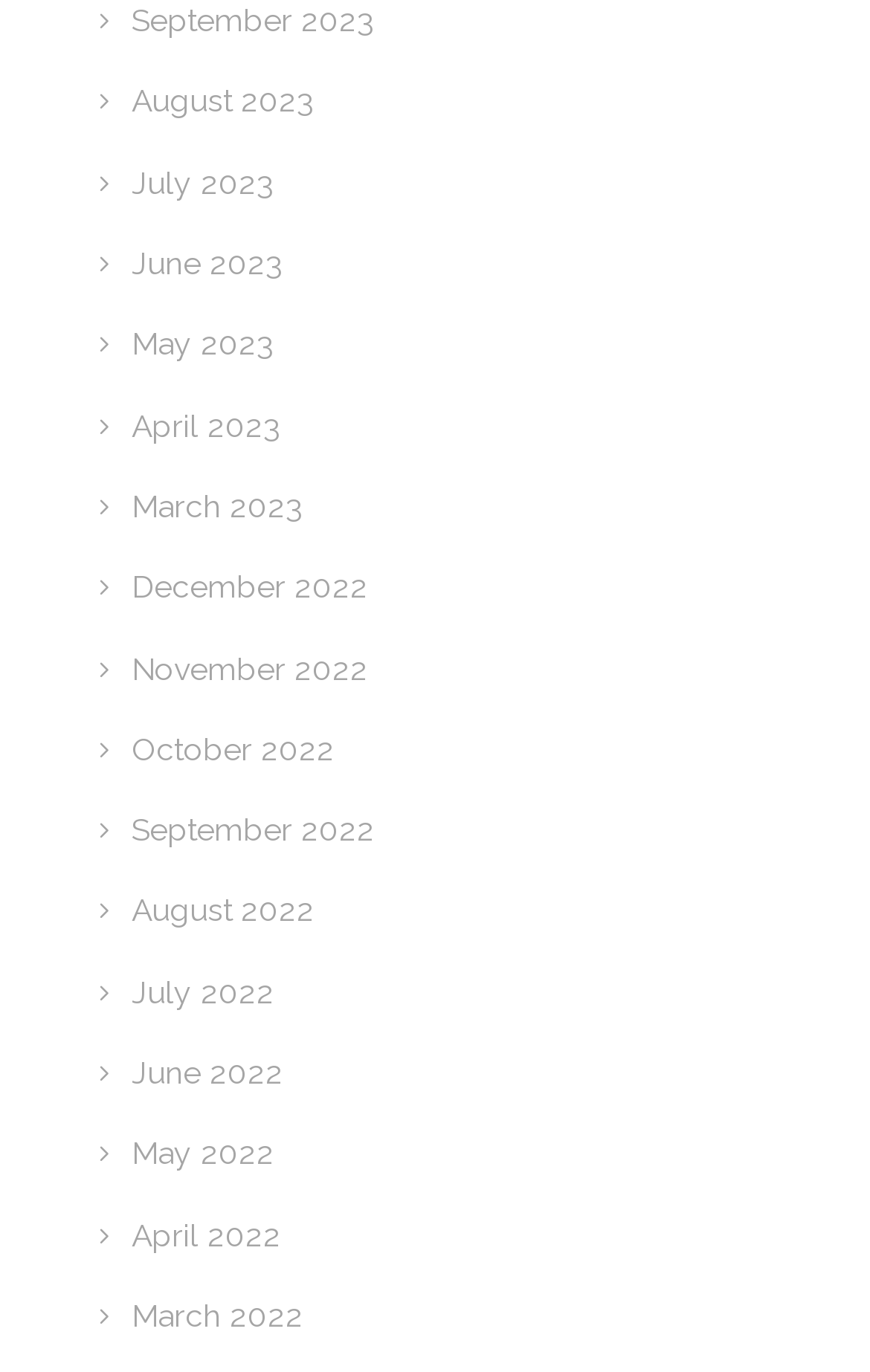Please find and report the bounding box coordinates of the element to click in order to perform the following action: "view June 2023". The coordinates should be expressed as four float numbers between 0 and 1, in the format [left, top, right, bottom].

[0.151, 0.179, 0.326, 0.205]